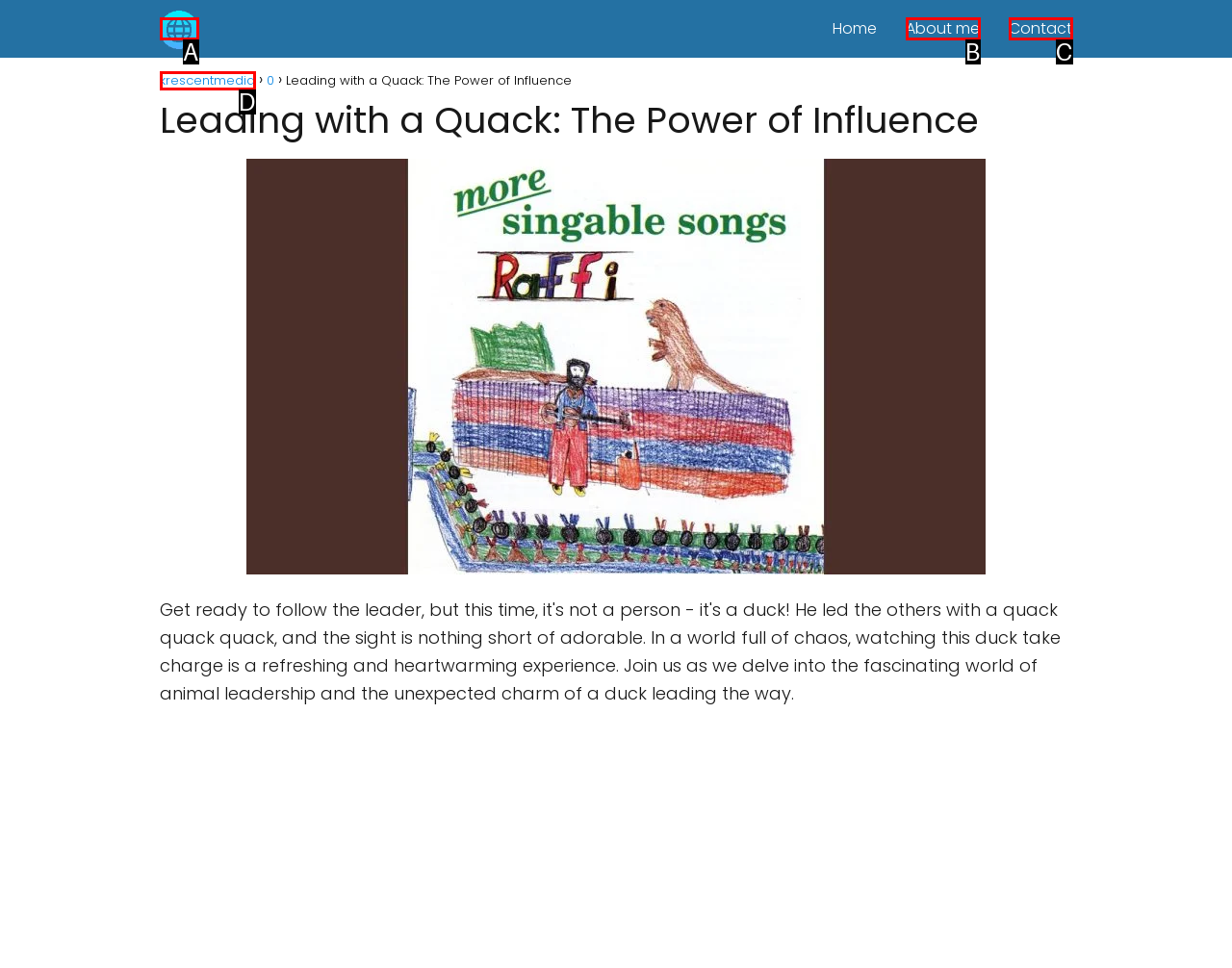Determine the option that best fits the description: About me
Reply with the letter of the correct option directly.

B